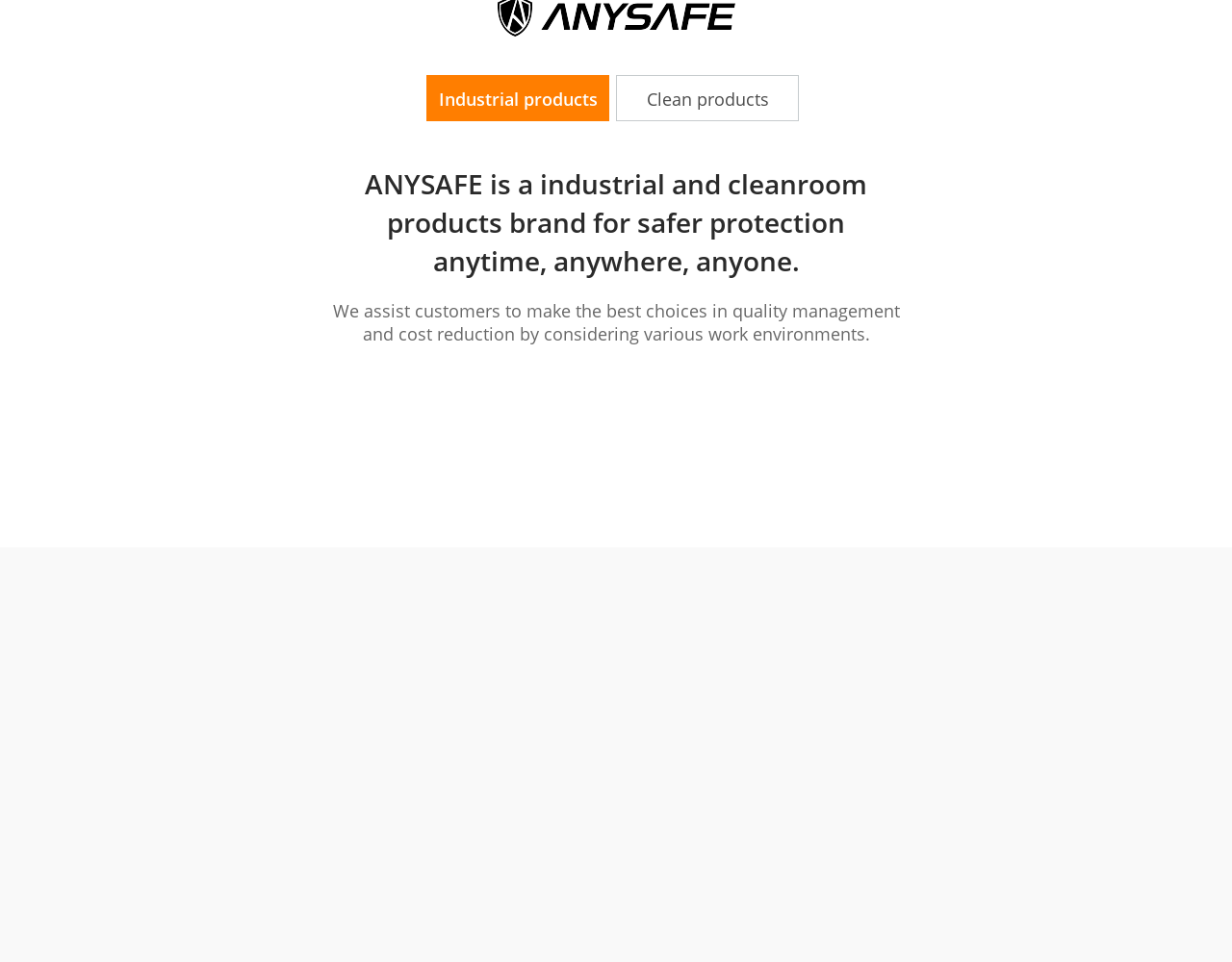Find the bounding box coordinates for the element described here: "Writing Samples".

None